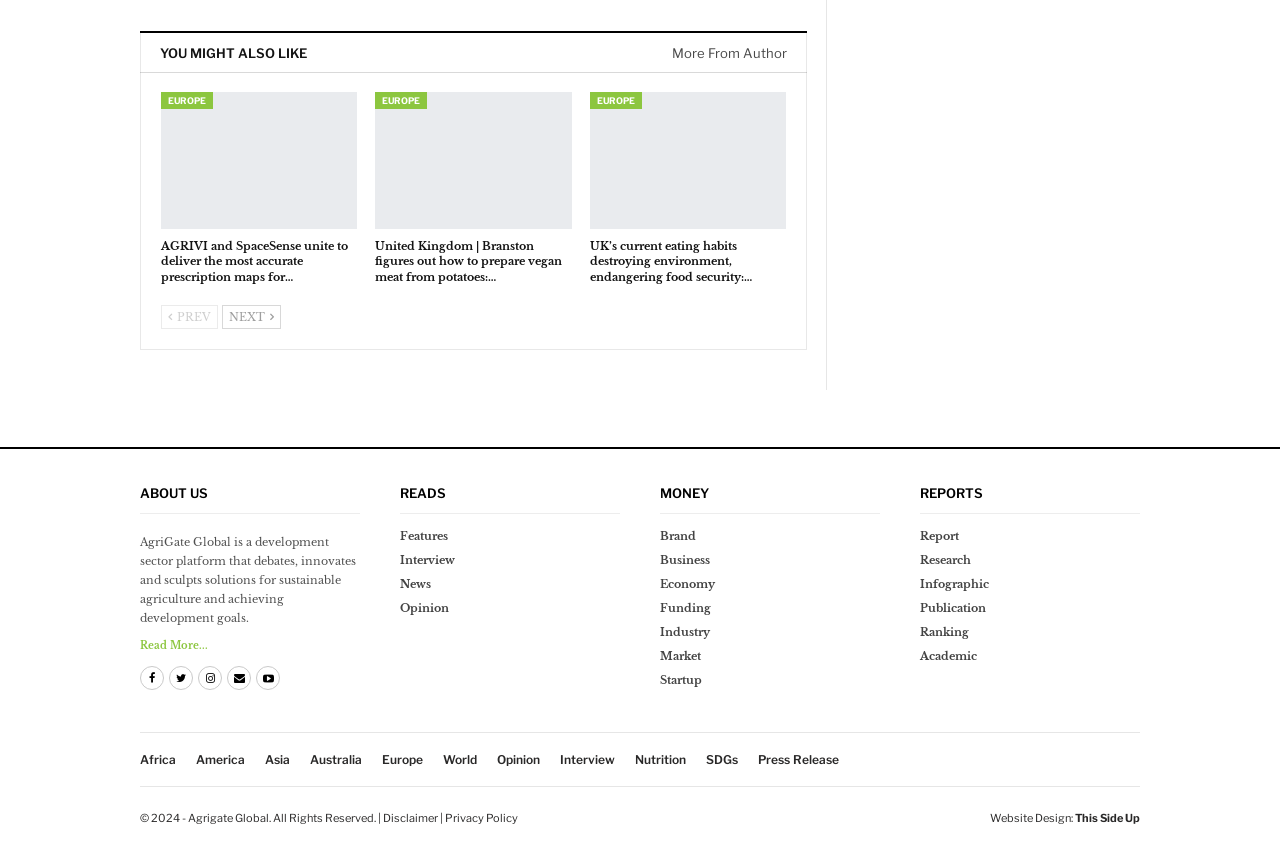Find the bounding box coordinates for the HTML element described in this sentence: "Privacy Policy". Provide the coordinates as four float numbers between 0 and 1, in the format [left, top, right, bottom].

None